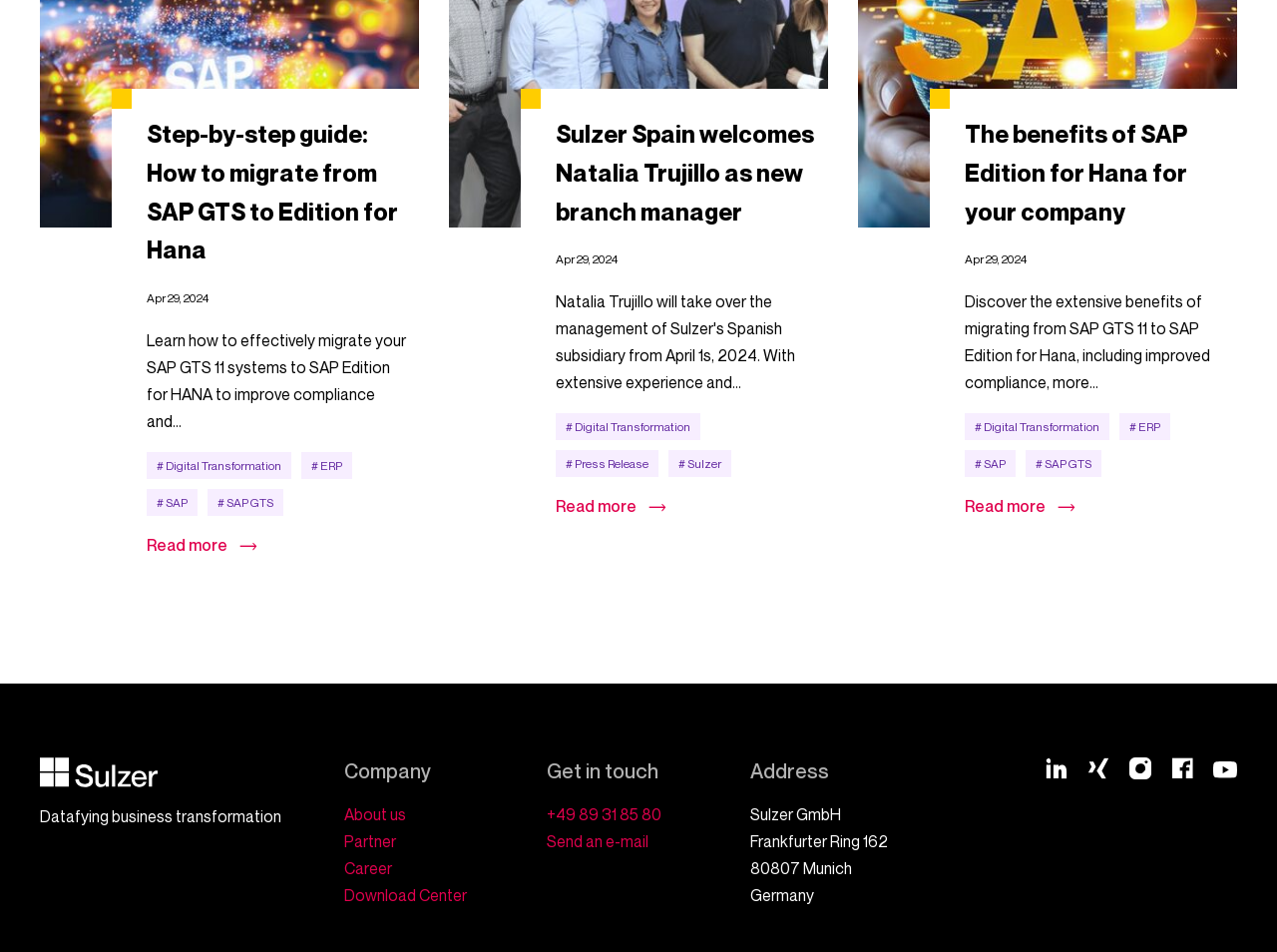Pinpoint the bounding box coordinates of the clickable area necessary to execute the following instruction: "Discover the benefits of SAP Edition for Hana". The coordinates should be given as four float numbers between 0 and 1, namely [left, top, right, bottom].

[0.756, 0.518, 0.961, 0.547]